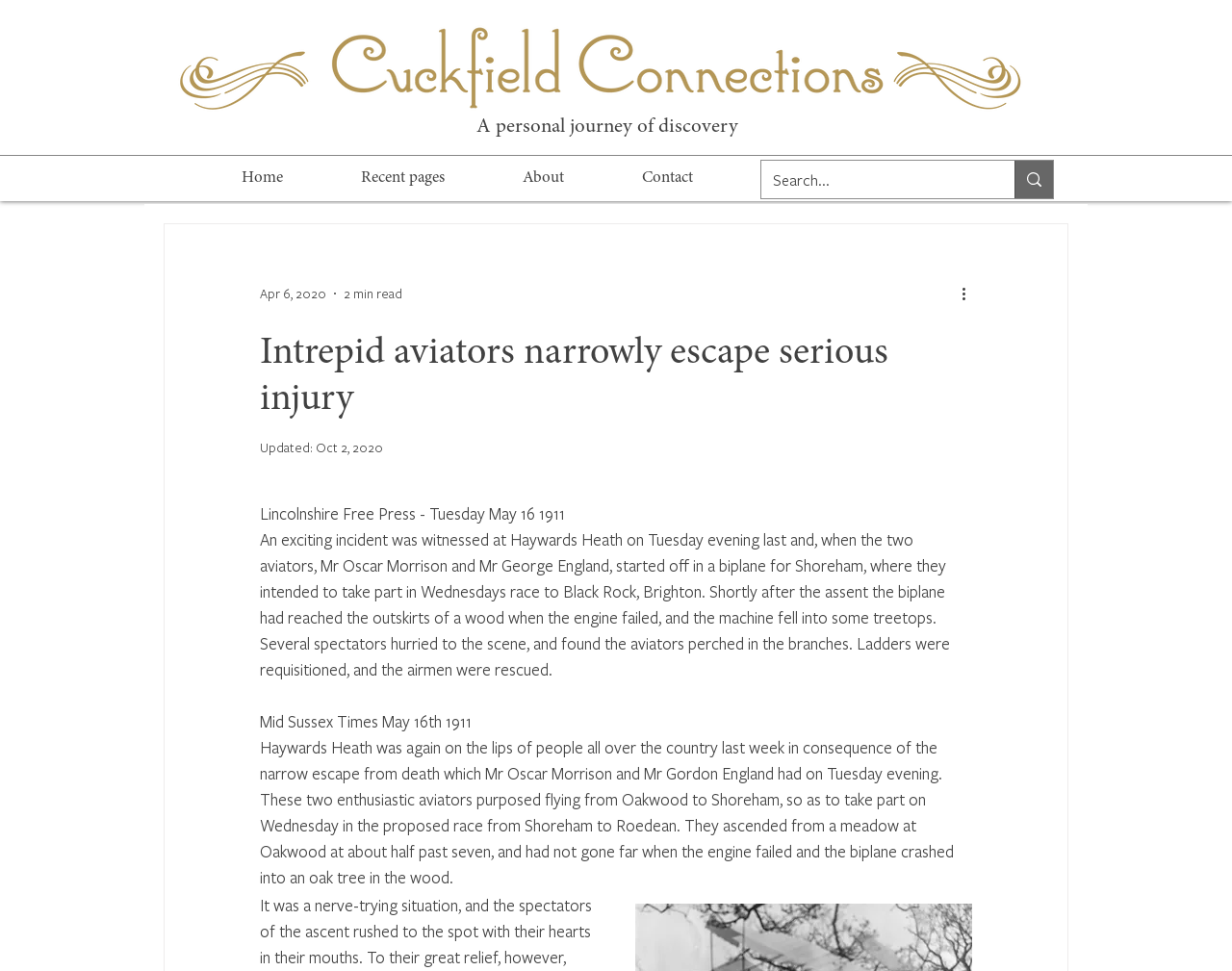Identify the bounding box of the UI component described as: "aria-label="Search..." name="q" placeholder="Search..."".

[0.627, 0.166, 0.79, 0.205]